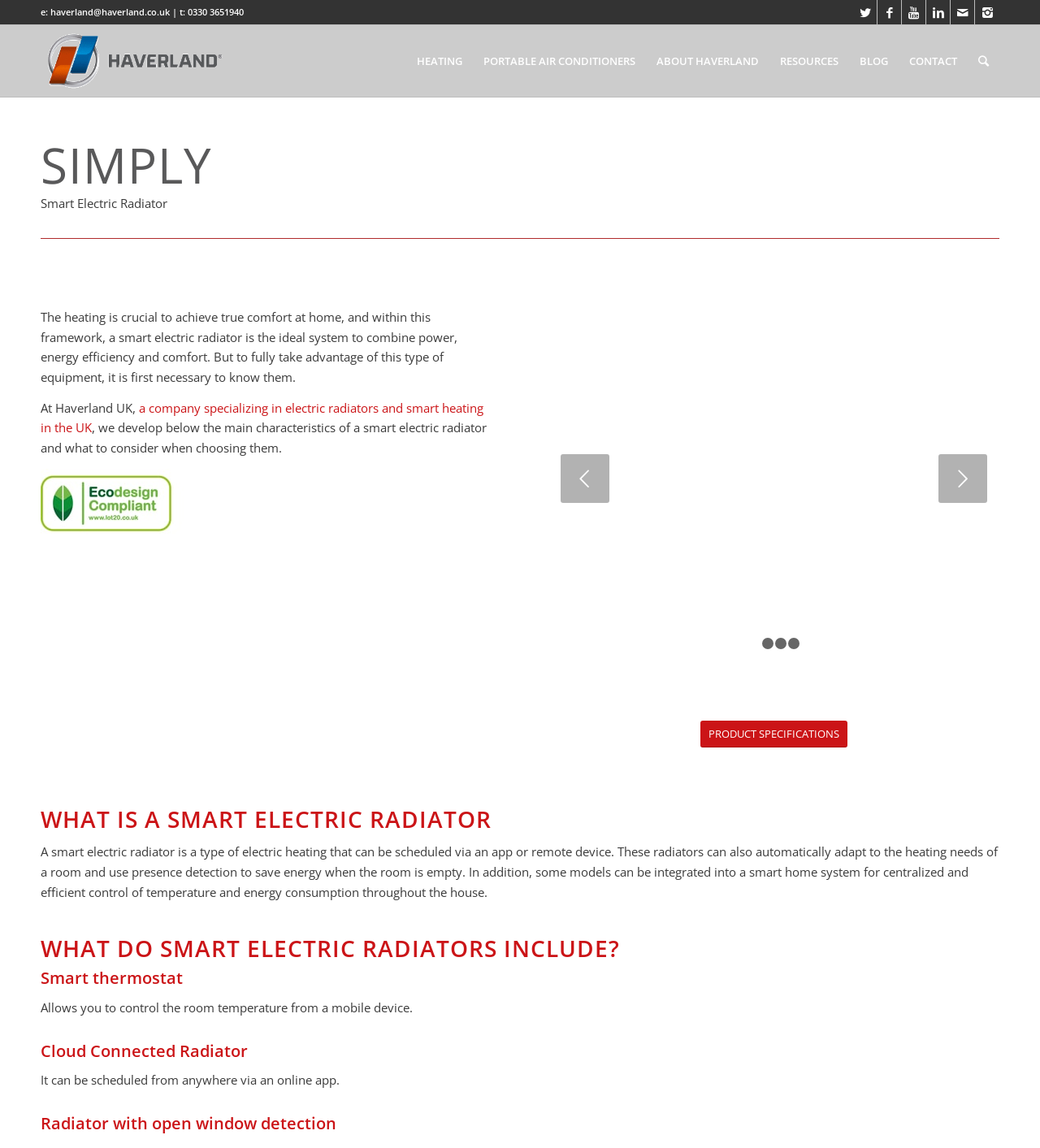Please find the bounding box coordinates of the element that must be clicked to perform the given instruction: "Click on the Haverland UK link". The coordinates should be four float numbers from 0 to 1, i.e., [left, top, right, bottom].

[0.039, 0.022, 0.222, 0.084]